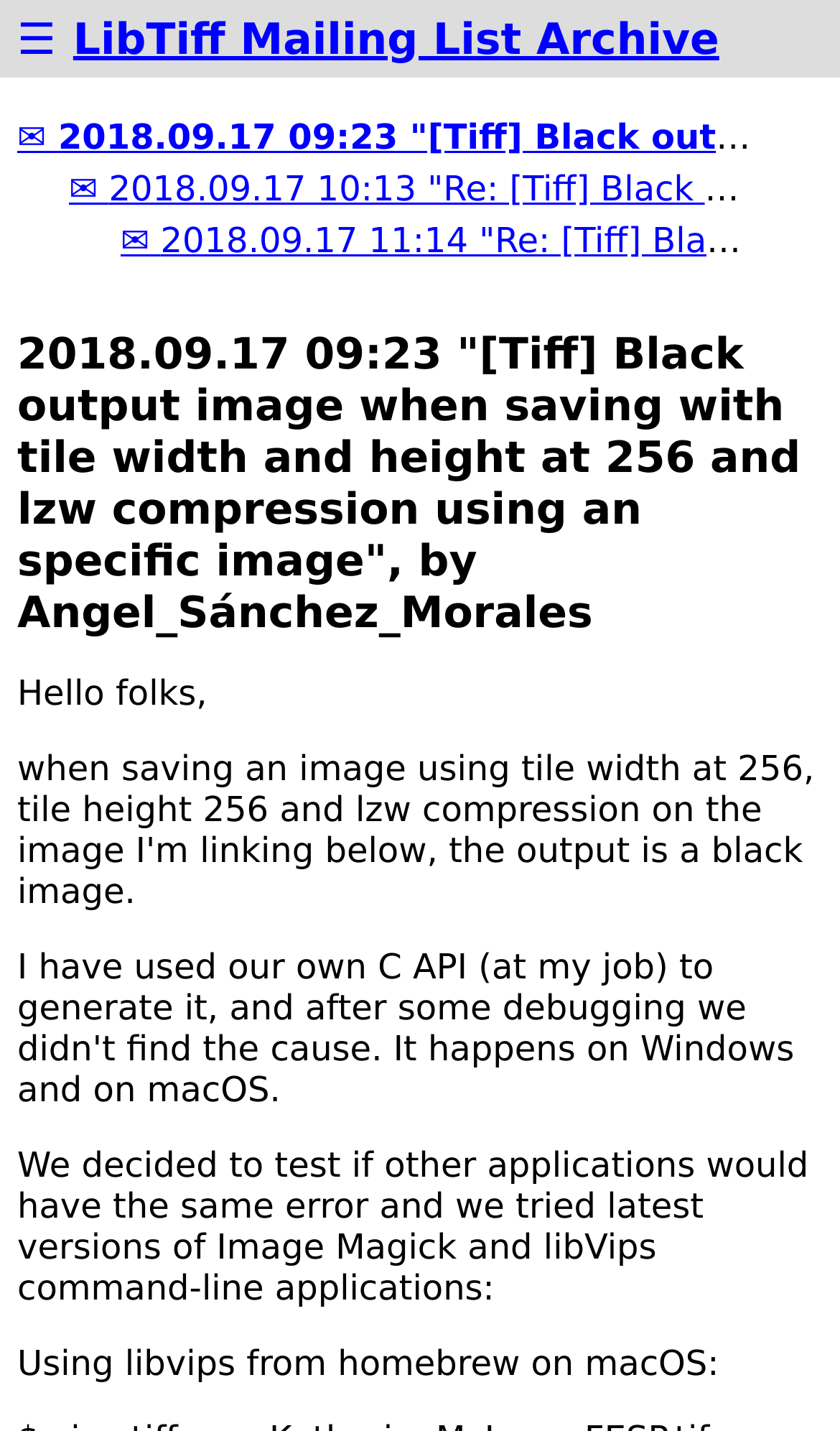What applications were tested?
Based on the image, answer the question with as much detail as possible.

The text in the StaticText element mentions 'We decided to test if other applications would have the same error and we tried latest versions of Image Magick and libVips command-line applications'. This indicates that the applications tested were Image Magick and libVips.